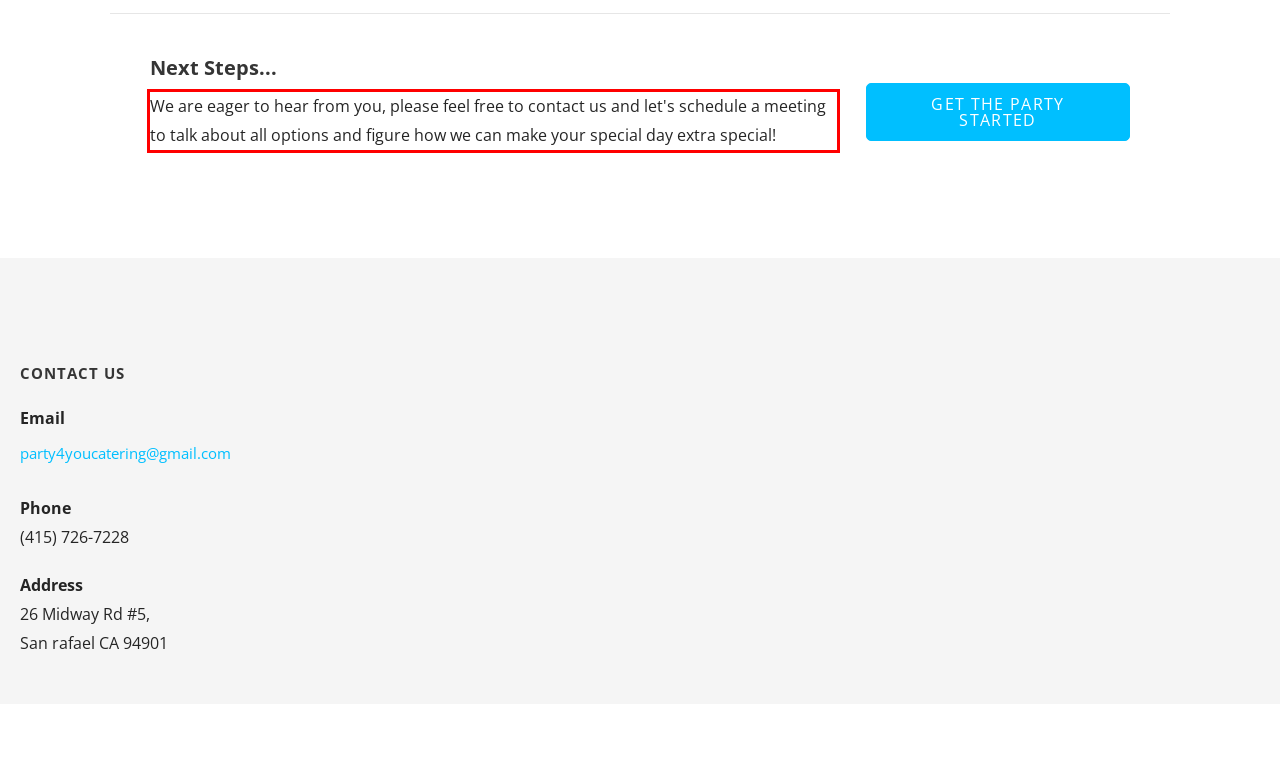You have a screenshot of a webpage with a UI element highlighted by a red bounding box. Use OCR to obtain the text within this highlighted area.

We are eager to hear from you, please feel free to contact us and let's schedule a meeting to talk about all options and figure how we can make your special day extra special!